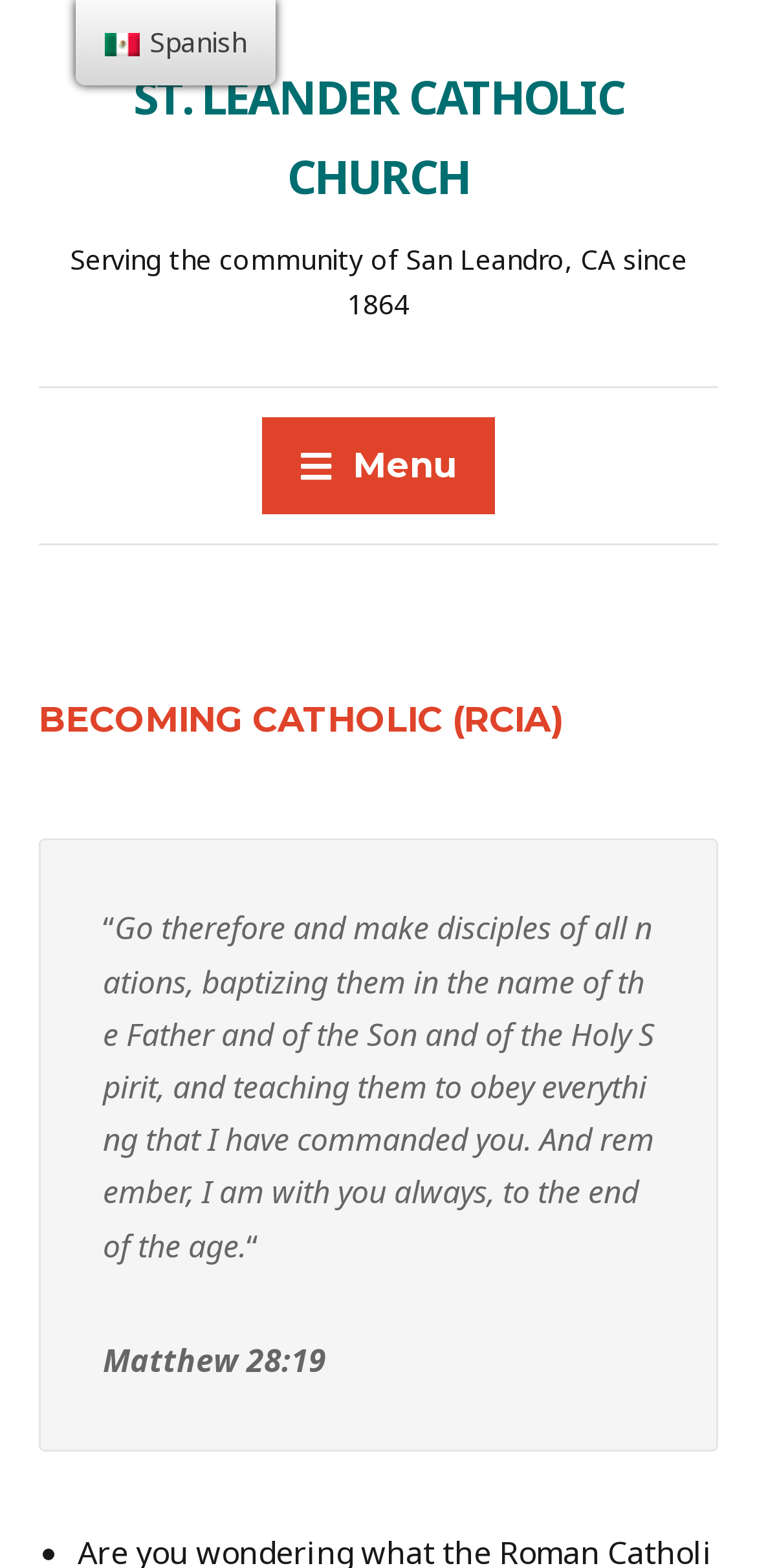Given the element description, predict the bounding box coordinates in the format (top-left x, top-left y, bottom-right x, bottom-right y), using floating point numbers between 0 and 1: World News

None